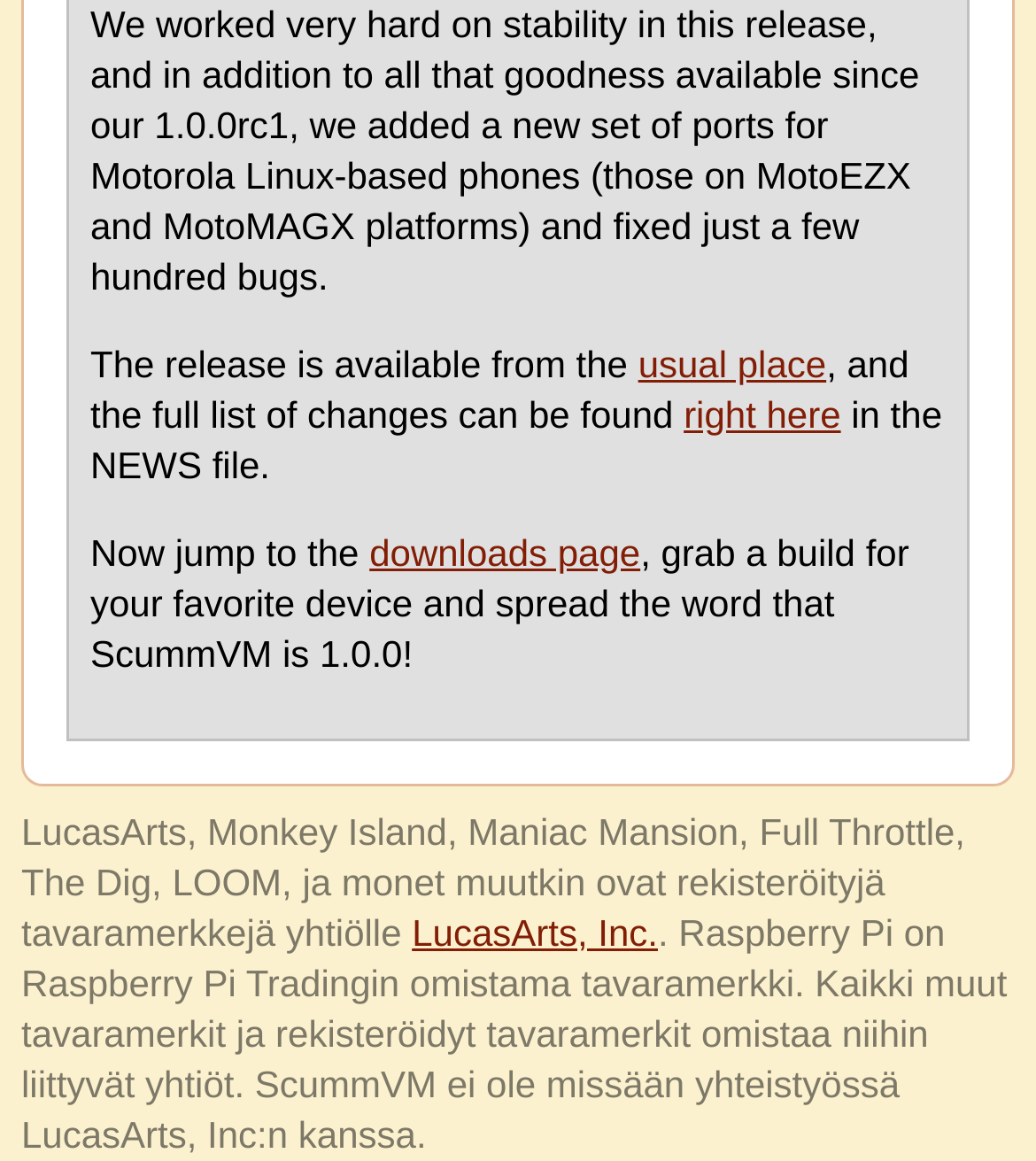From the element description: "downloads page", extract the bounding box coordinates of the UI element. The coordinates should be expressed as four float numbers between 0 and 1, in the order [left, top, right, bottom].

[0.357, 0.457, 0.618, 0.494]